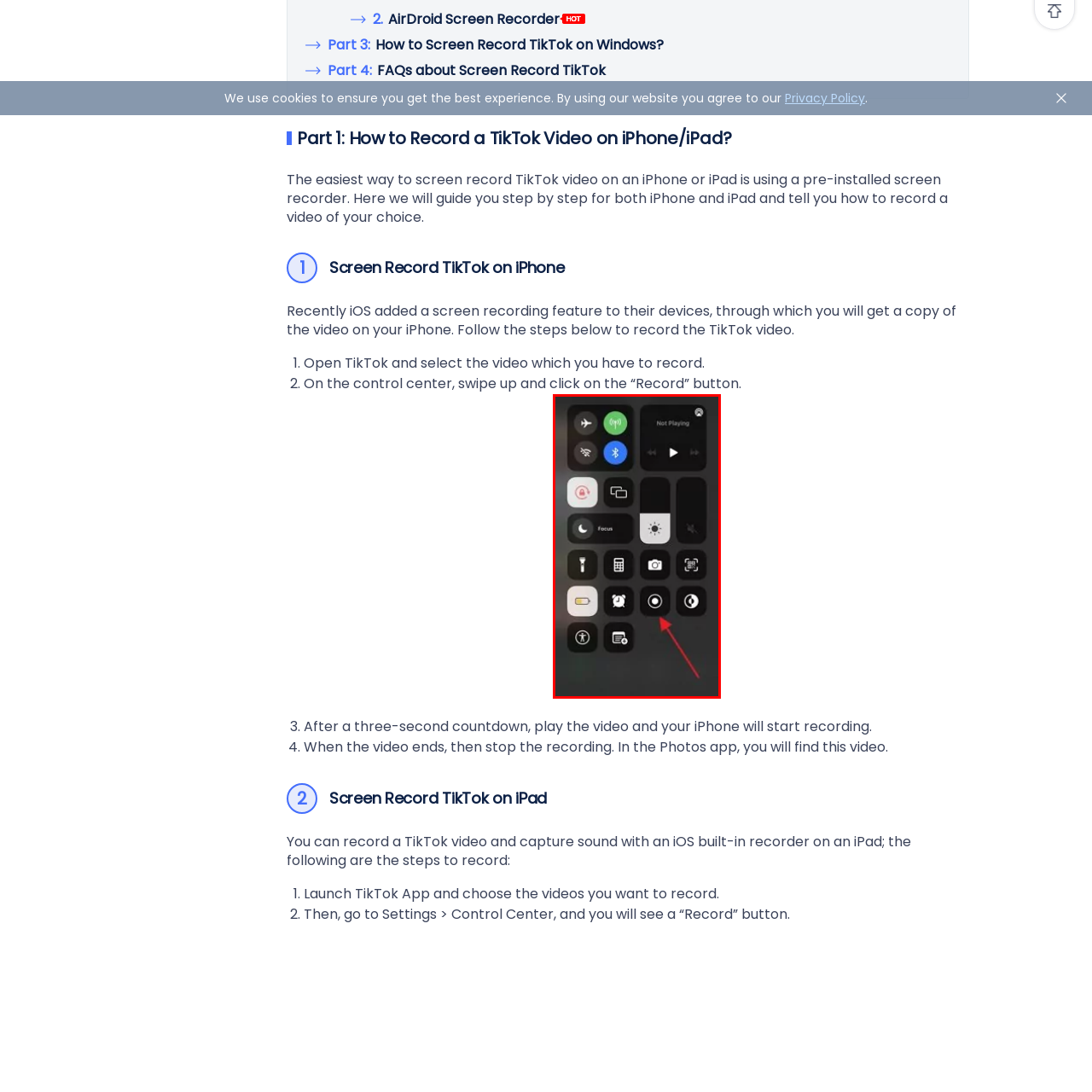What are the surrounding icons for?
Look at the image highlighted within the red bounding box and provide a detailed answer to the question.

The surrounding icons in the Control Center interface represent additional functionalities, such as Bluetooth, Do Not Disturb, and camera settings, providing a comprehensive overview of the Control Center options available to users.